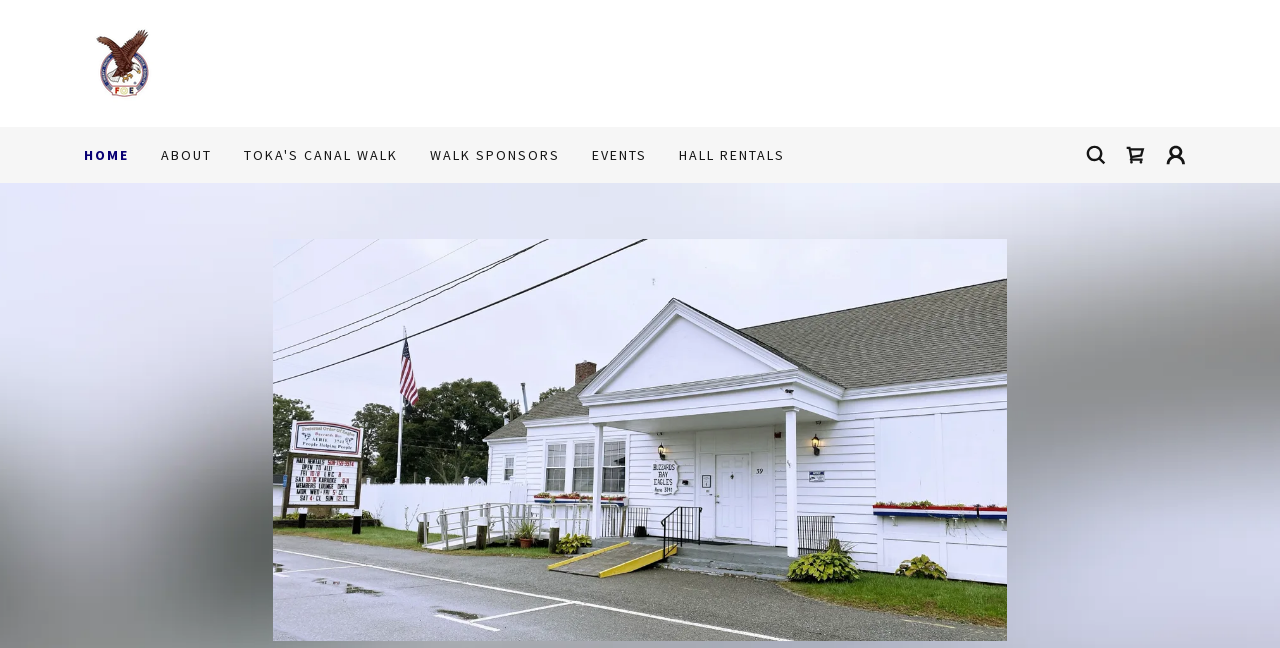Give a one-word or short phrase answer to the question: 
Is there a button with a dropdown menu on the page?

Yes